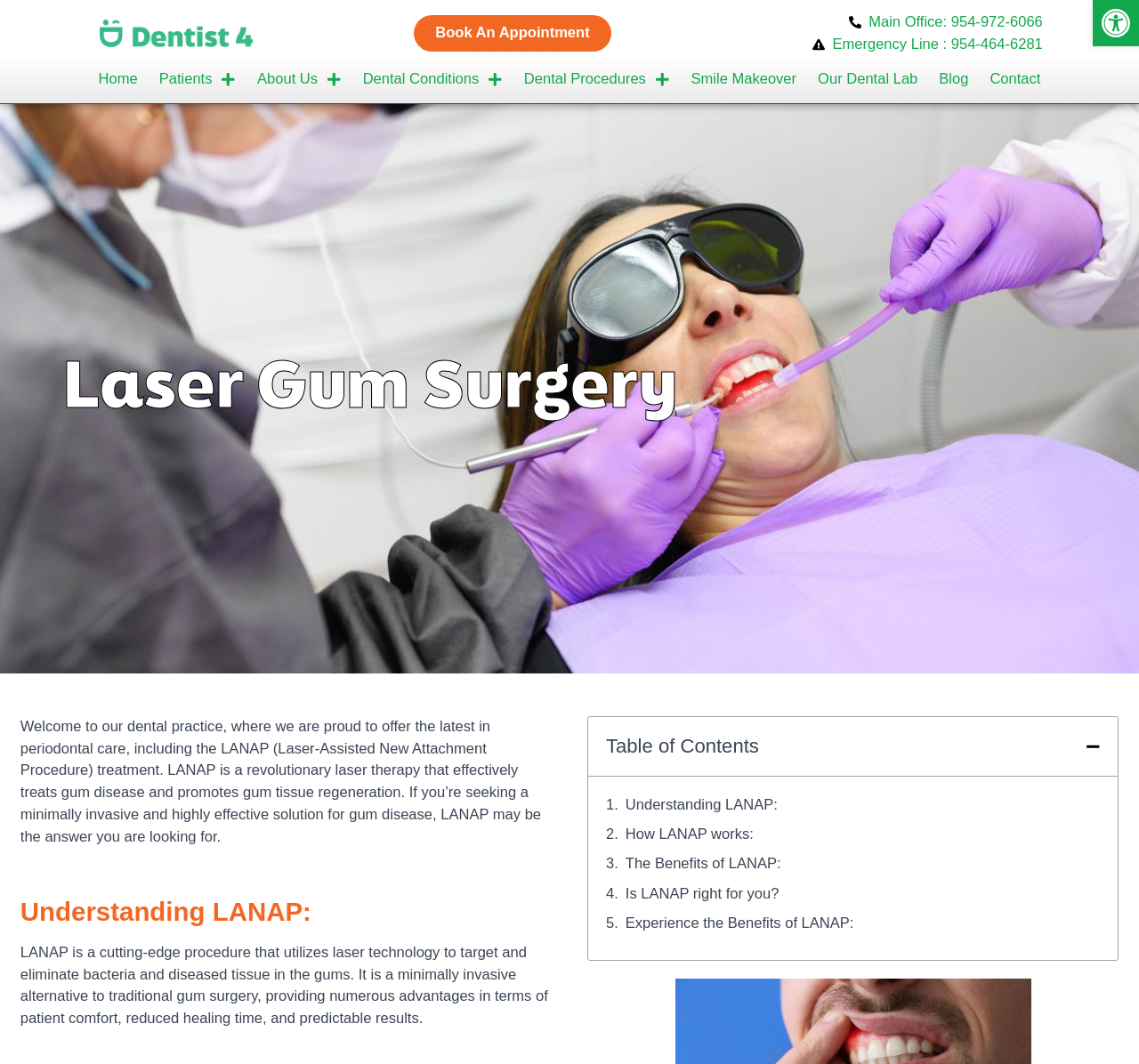Examine the image and give a thorough answer to the following question:
What is the main topic of this webpage?

Based on the webpage content, the main topic is Laser Gum Surgery, which is a dental procedure. This is evident from the heading 'Laser Gum Surgery' and the detailed description of the LANAP treatment.